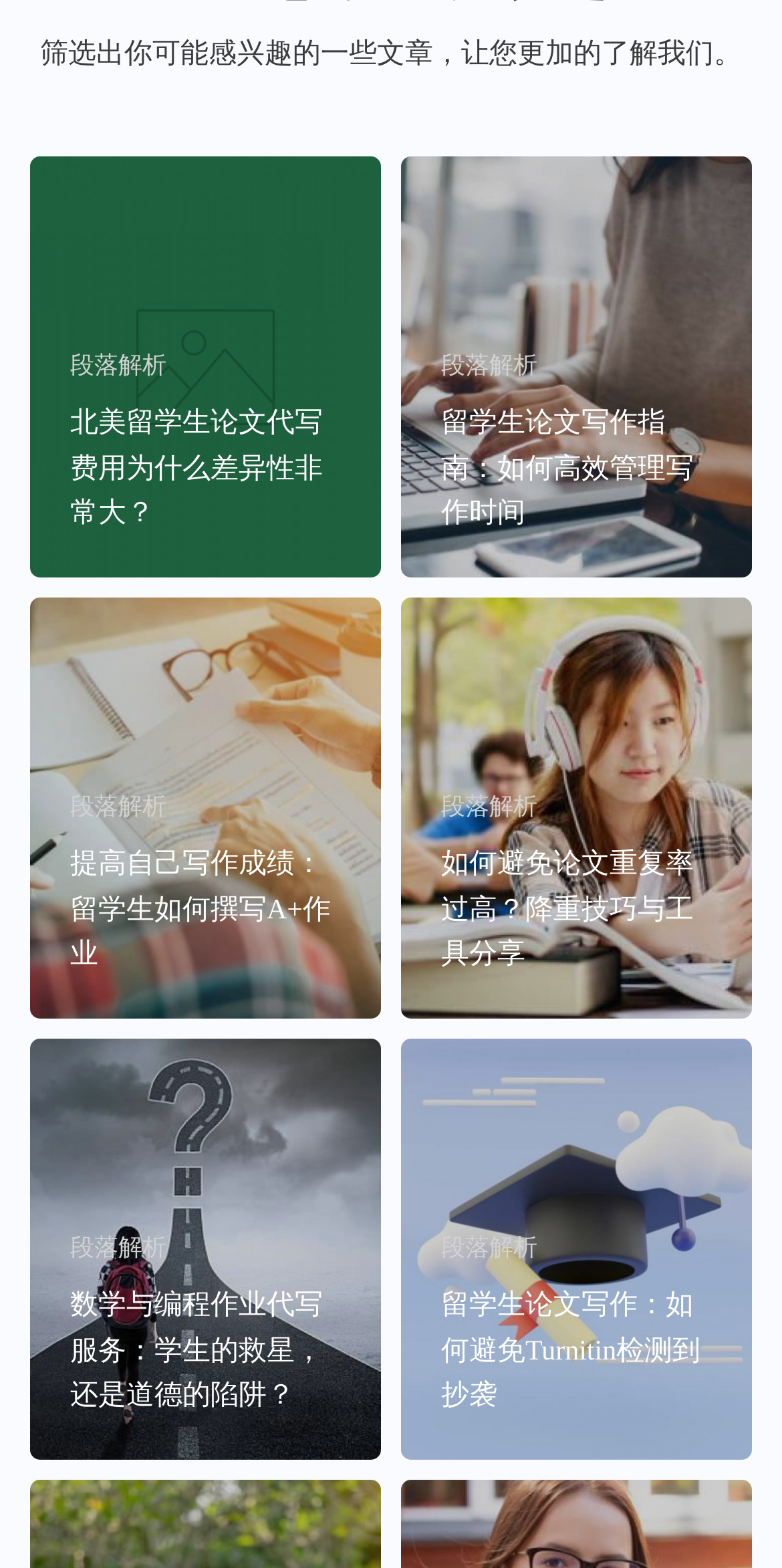How many article links are on this webpage?
Based on the image, provide a one-word or brief-phrase response.

6